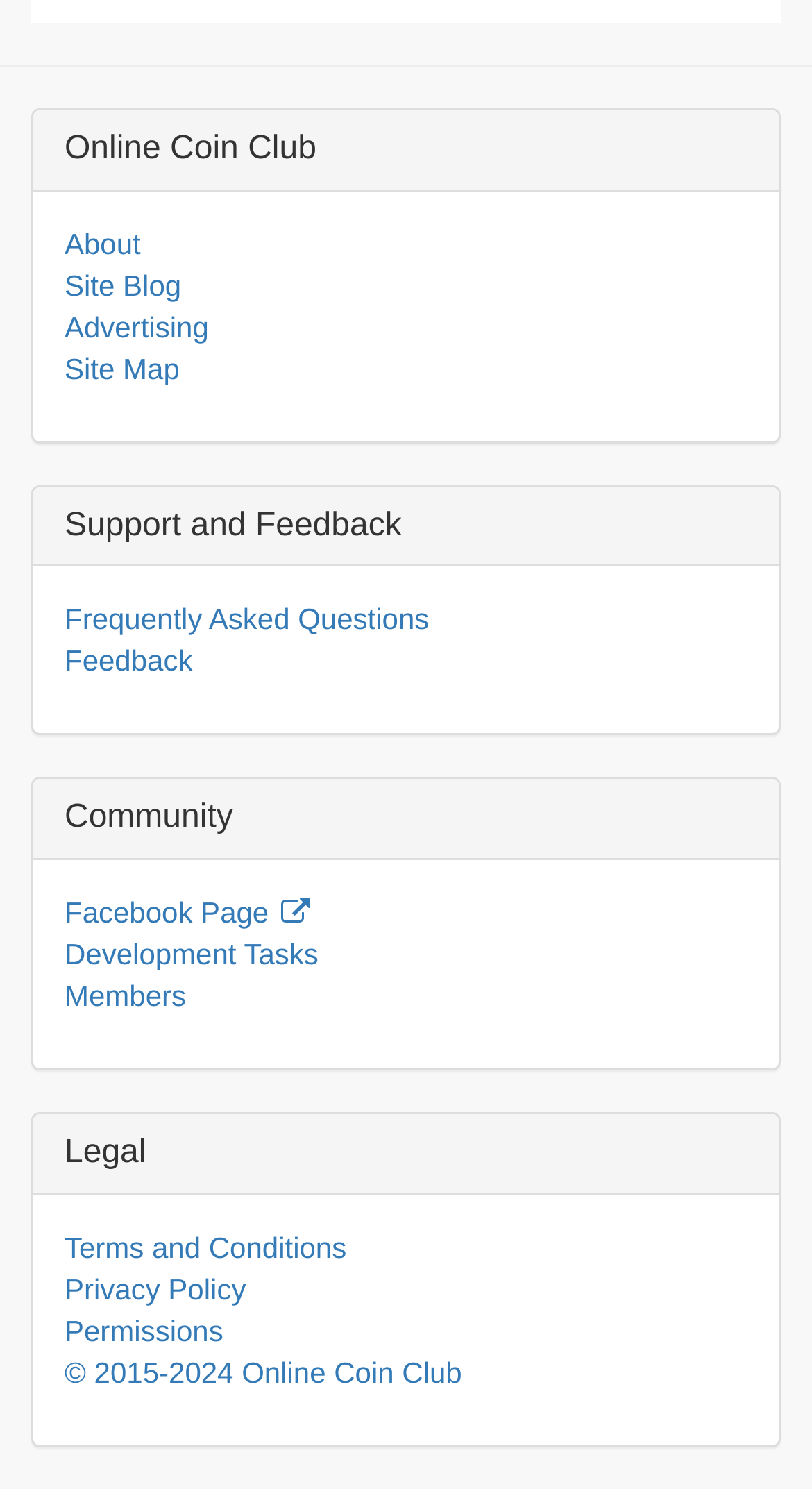Determine the bounding box coordinates of the section I need to click to execute the following instruction: "Visit Facebook Page". Provide the coordinates as four float numbers between 0 and 1, i.e., [left, top, right, bottom].

[0.079, 0.601, 0.387, 0.624]